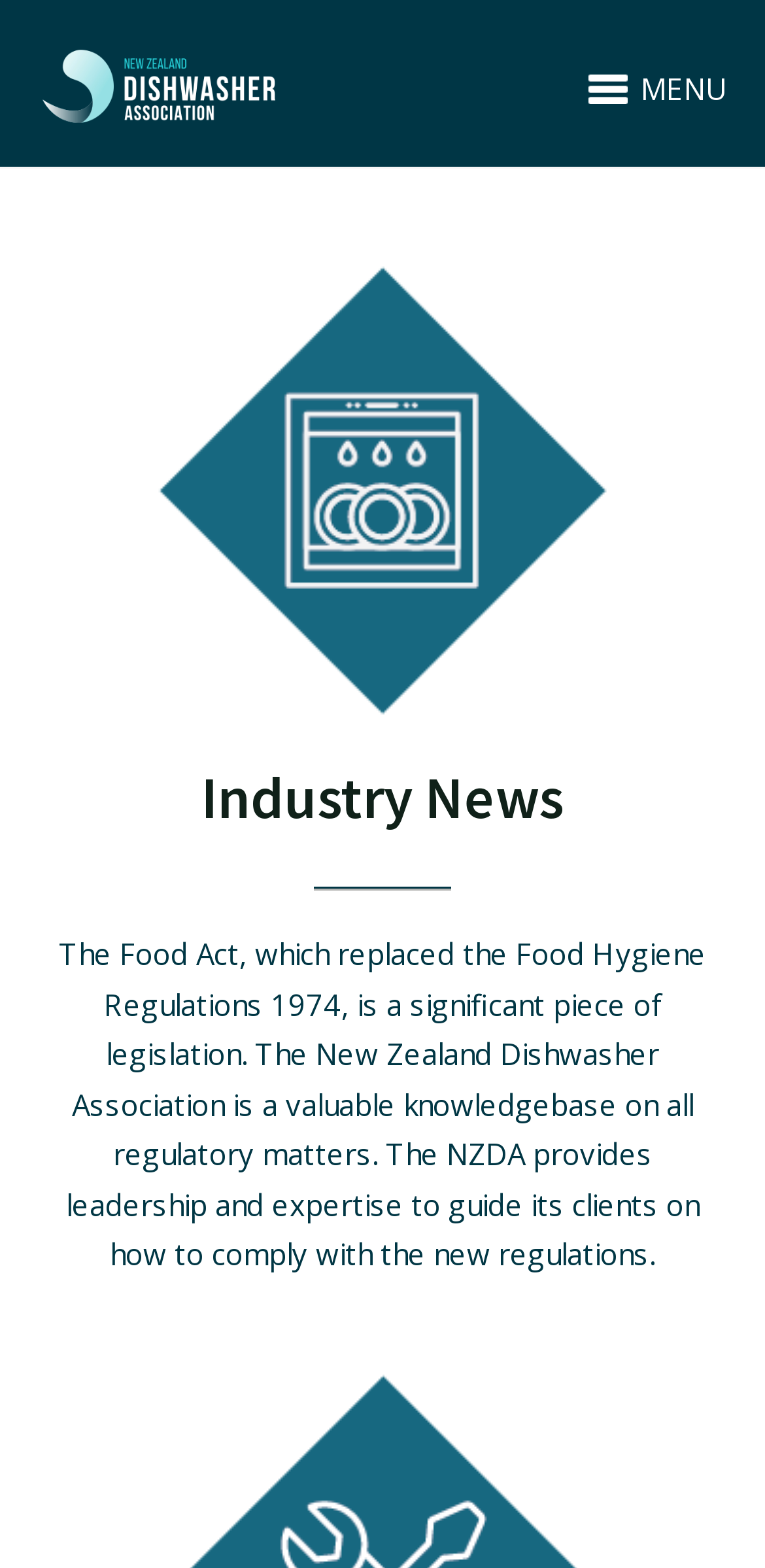Identify the bounding box of the HTML element described as: "alt="New Zealand Dishwasher Association (NZDA)"".

[0.05, 0.03, 0.365, 0.08]